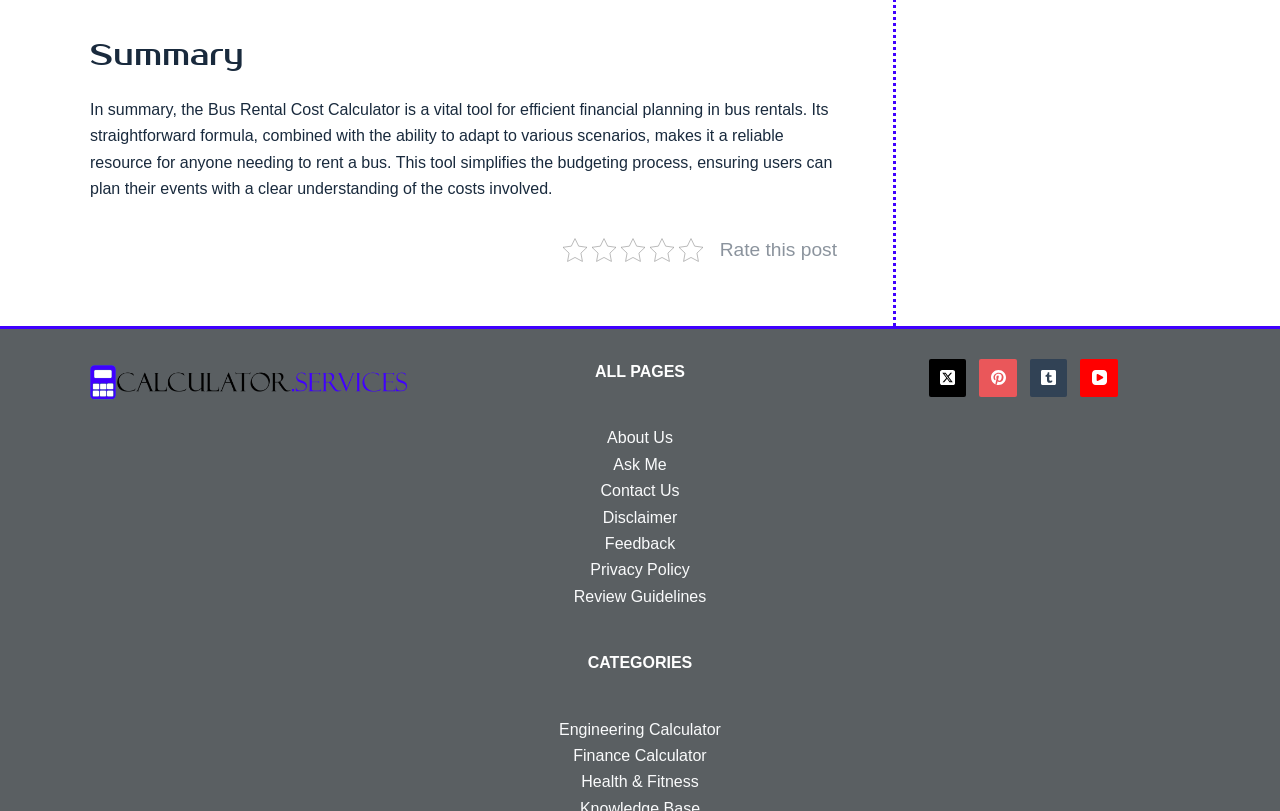Identify the bounding box coordinates of the region I need to click to complete this instruction: "Rate this post".

[0.562, 0.295, 0.654, 0.321]